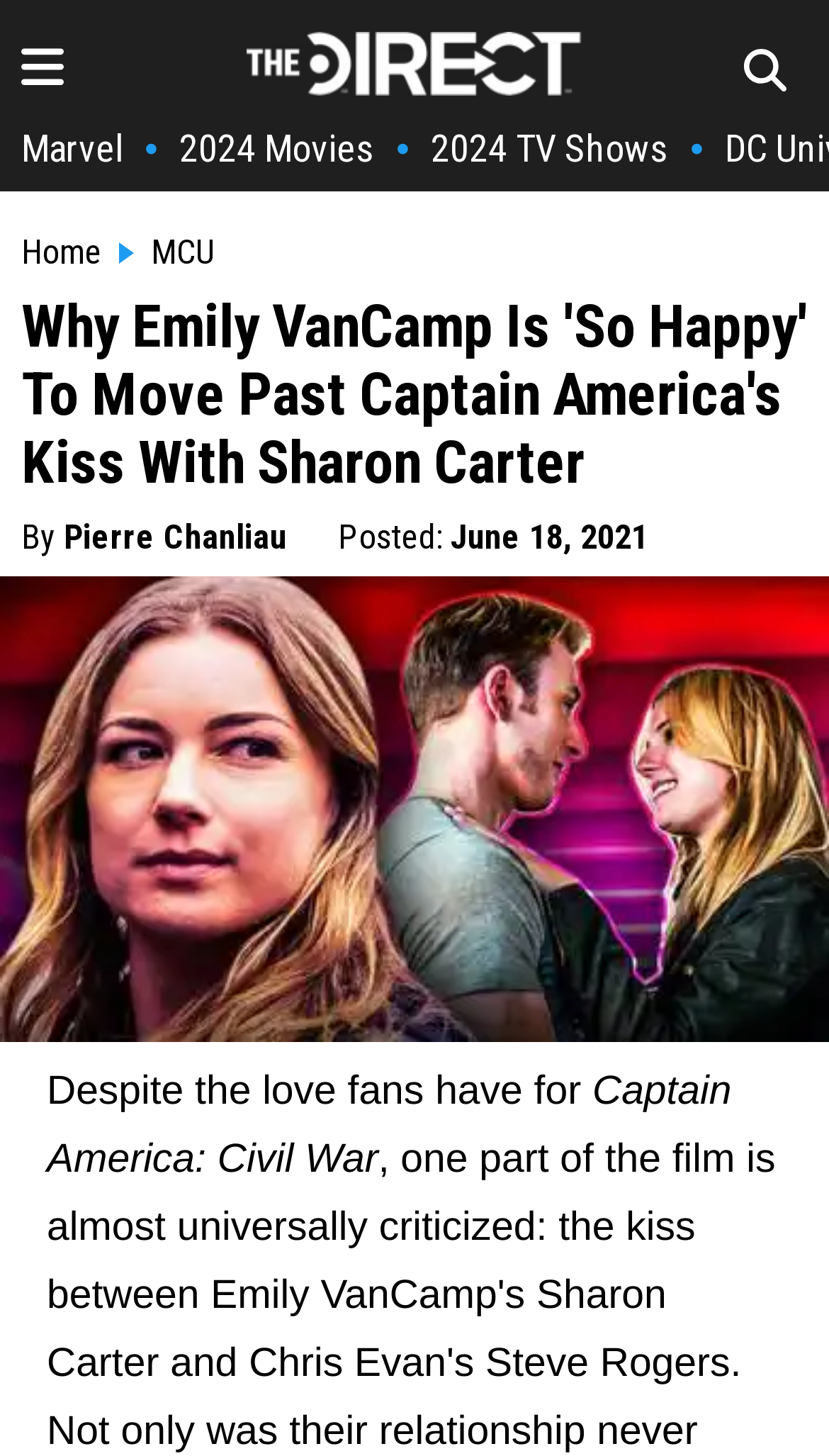Please give a one-word or short phrase response to the following question: 
What is the name of the movie mentioned in the article?

Captain America: Civil War